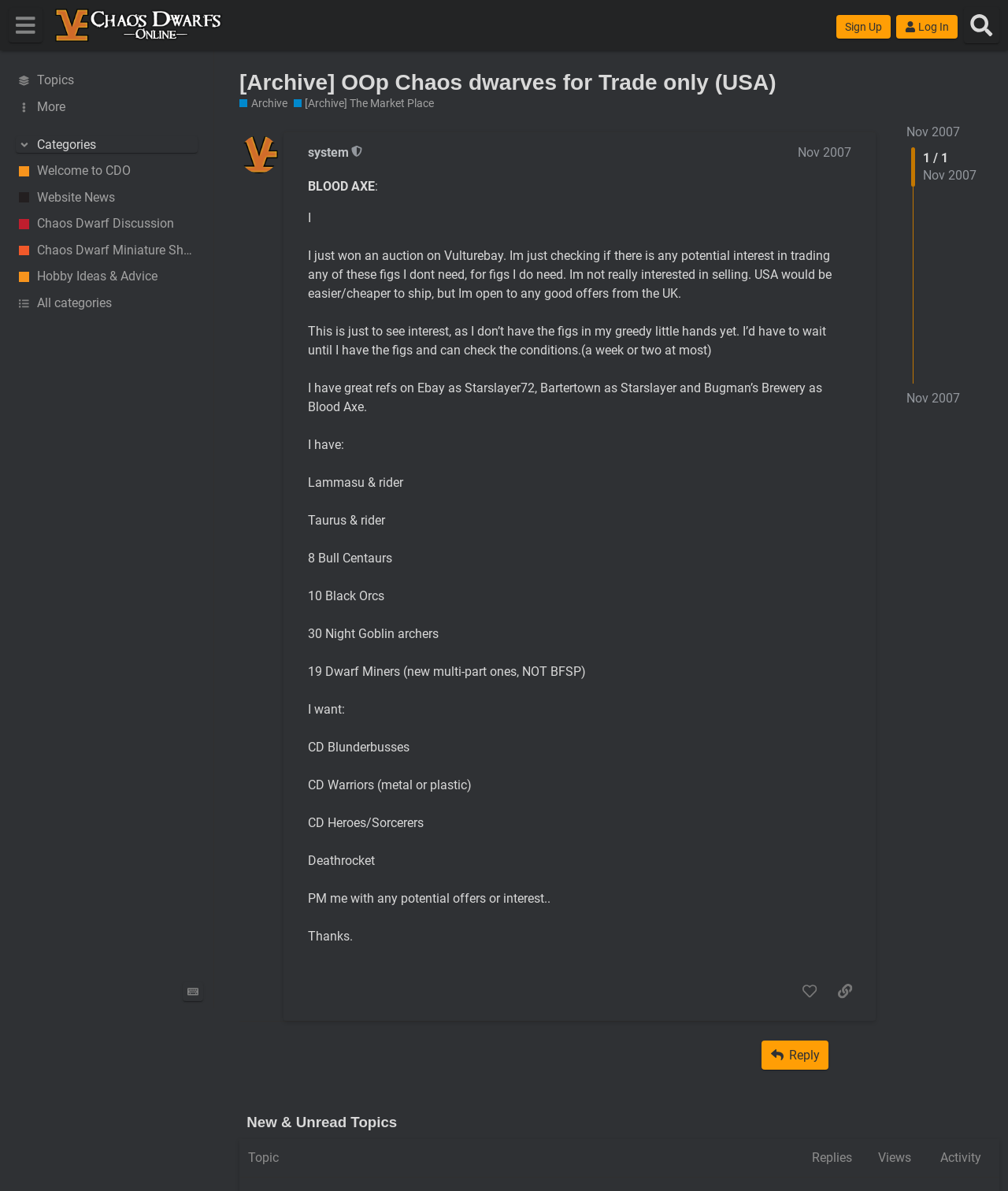Provide a thorough and detailed response to the question by examining the image: 
What is the user looking for in a trade?

I found the answer by reading the post content, where the user lists the miniatures they want in a trade, including CD Blunderbusses.